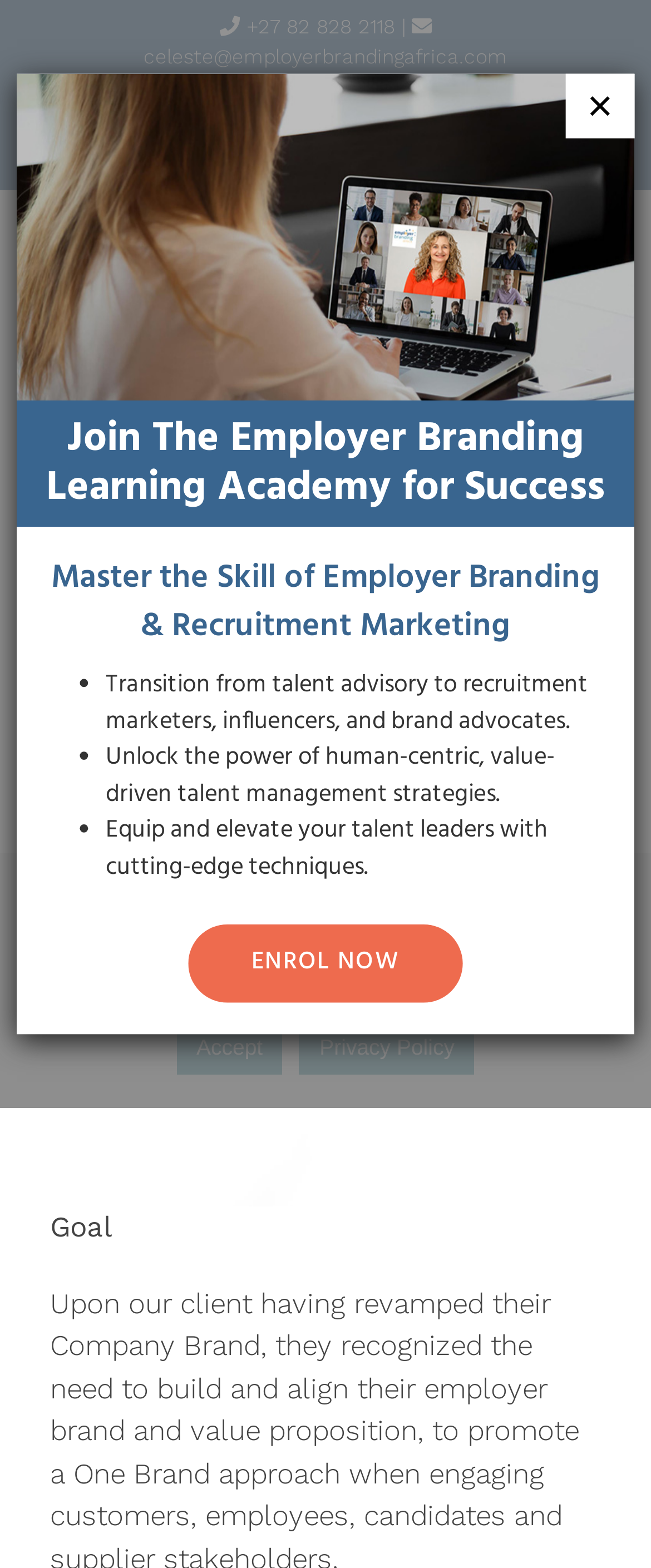Identify the bounding box of the UI element that matches this description: "aria-label="Toggle mobile menu"".

[0.877, 0.159, 0.949, 0.189]